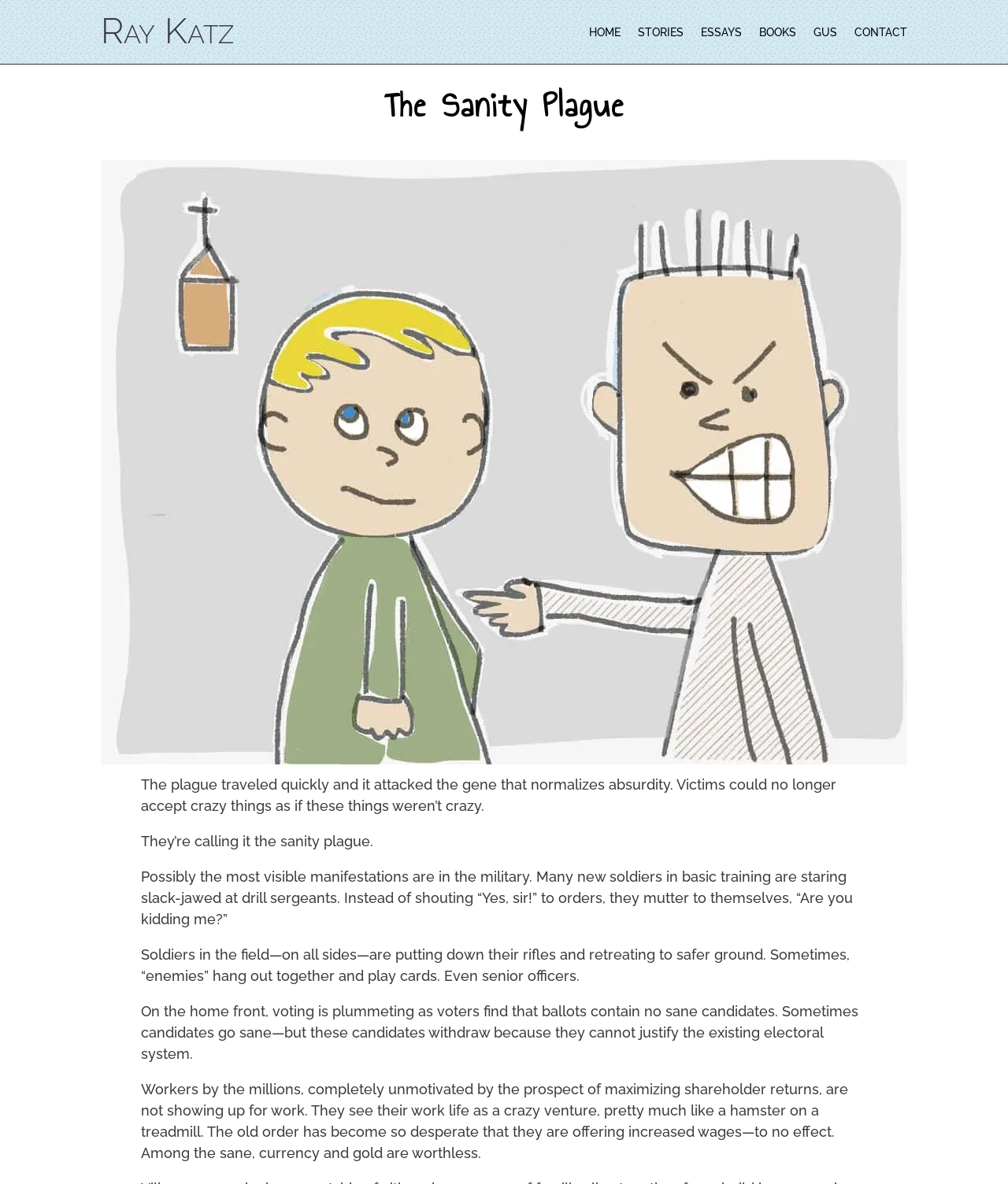What is the result of voters finding no sane candidates on ballots?
Please provide a comprehensive and detailed answer to the question.

I determined the answer by reading the text content of the StaticText element that describes the effect of the plague on voters, which states 'Voting is plummeting as voters find that ballots contain no sane candidates.'